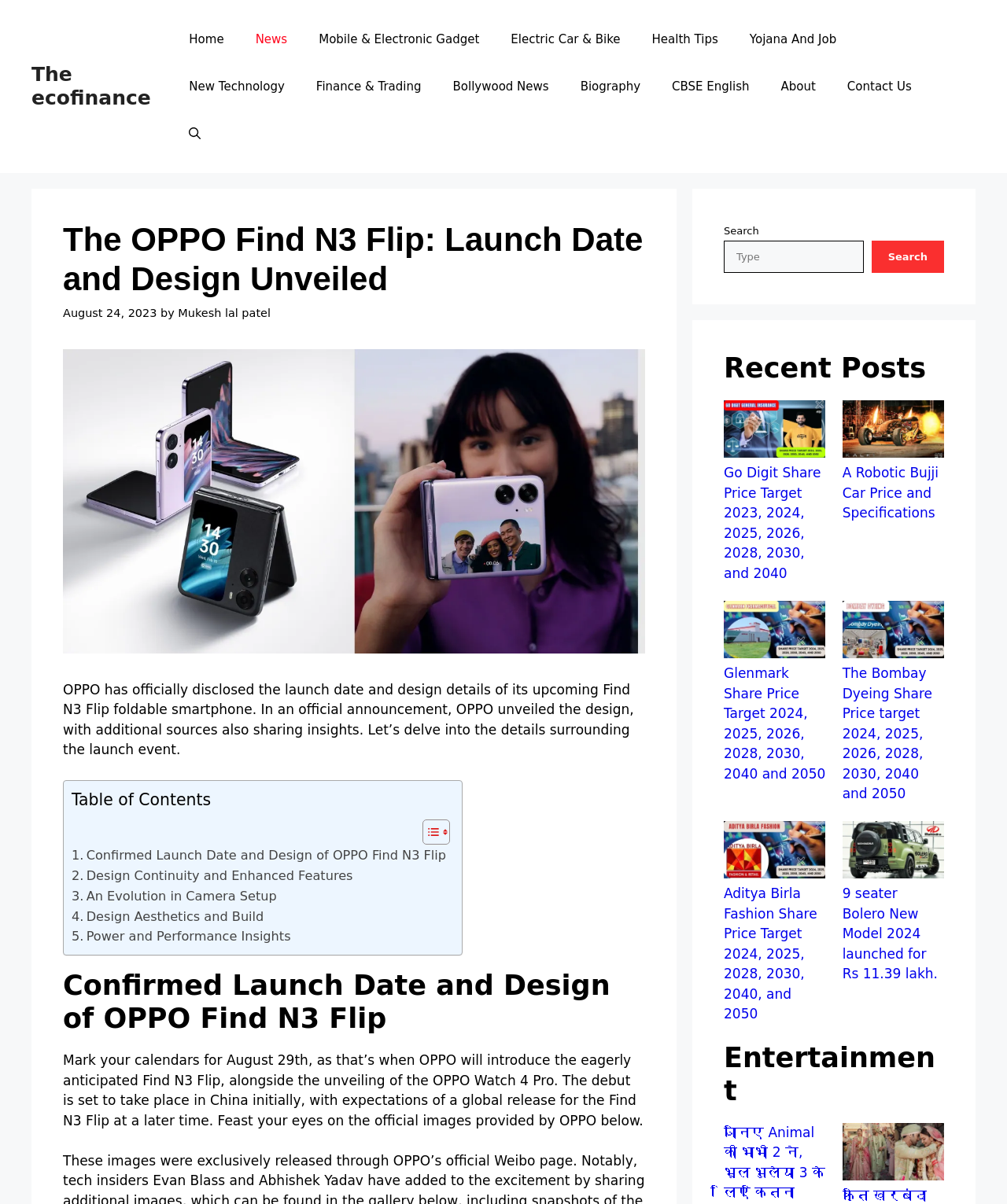Determine the bounding box coordinates of the element's region needed to click to follow the instruction: "Click on the 'Home' link". Provide these coordinates as four float numbers between 0 and 1, formatted as [left, top, right, bottom].

[0.172, 0.013, 0.238, 0.052]